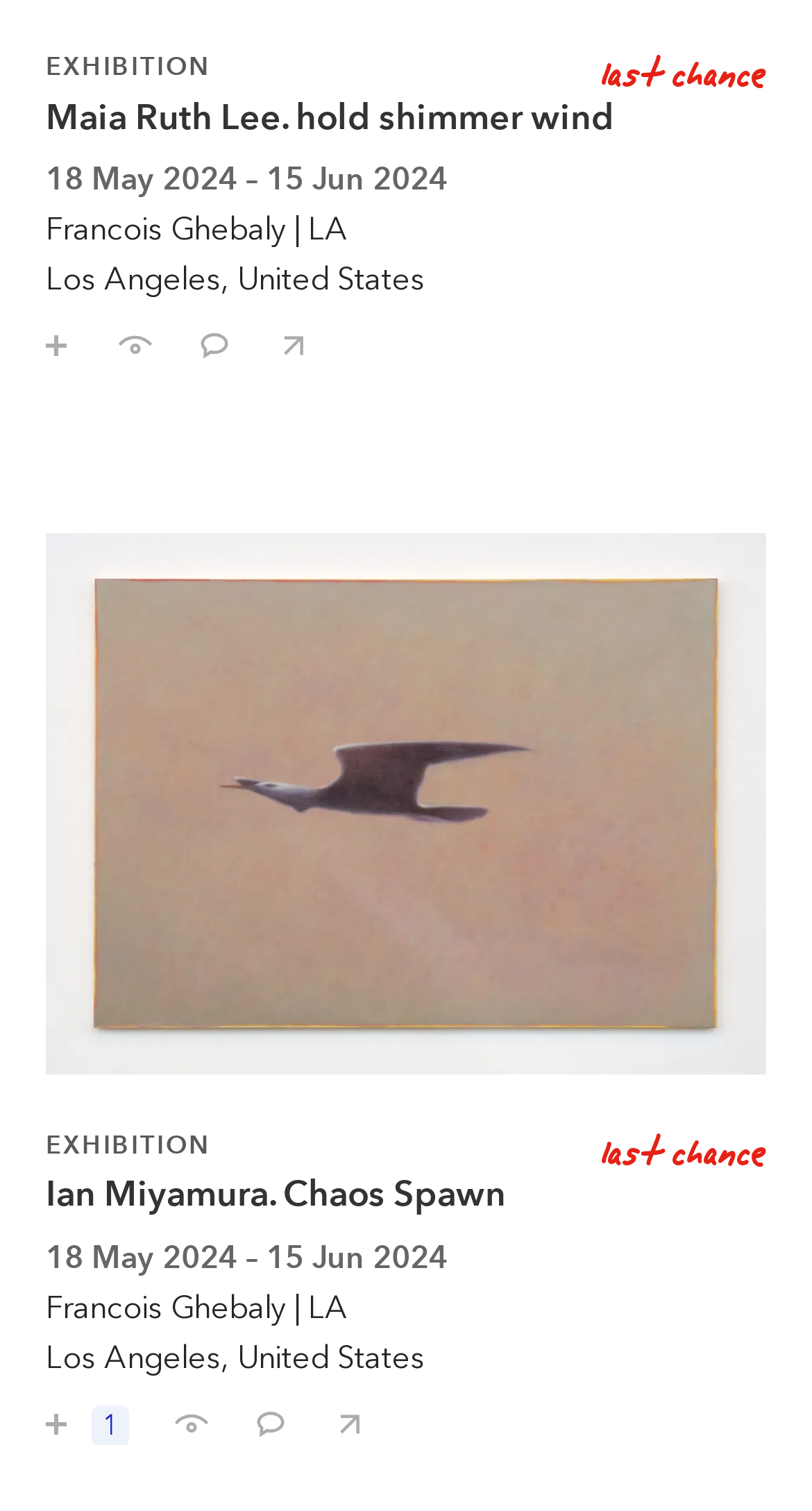Find the bounding box coordinates for the area you need to click to carry out the instruction: "Save Ian Miyamura. Chaos Spawn". The coordinates should be four float numbers between 0 and 1, indicated as [left, top, right, bottom].

[0.018, 0.915, 0.185, 0.956]